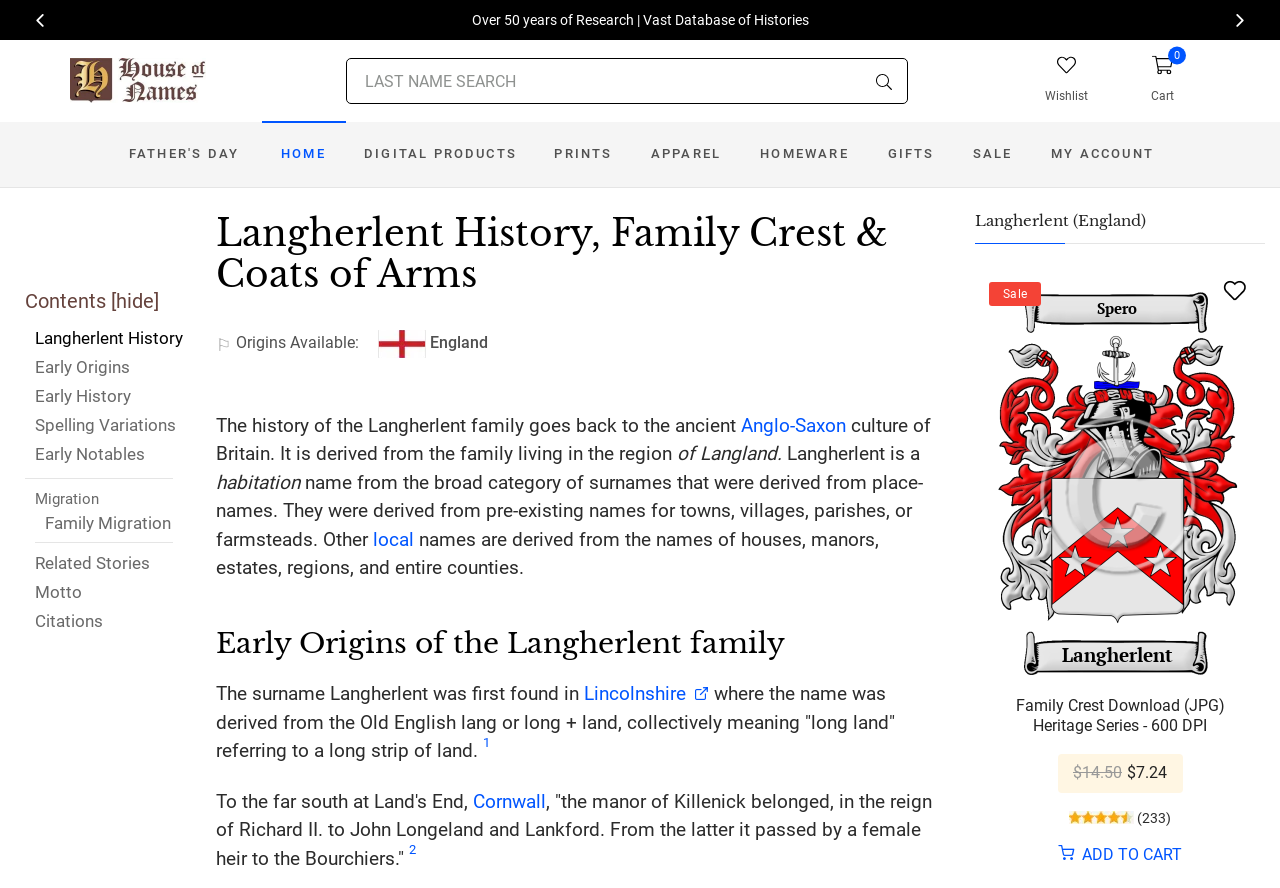What is the average rating of the product?
Based on the screenshot, give a detailed explanation to answer the question.

The webpage displays an image with the text '4.9 Average Rating' and '(233)' next to it, indicating that the product has an average rating of 4.9 out of 5 stars based on 233 reviews.